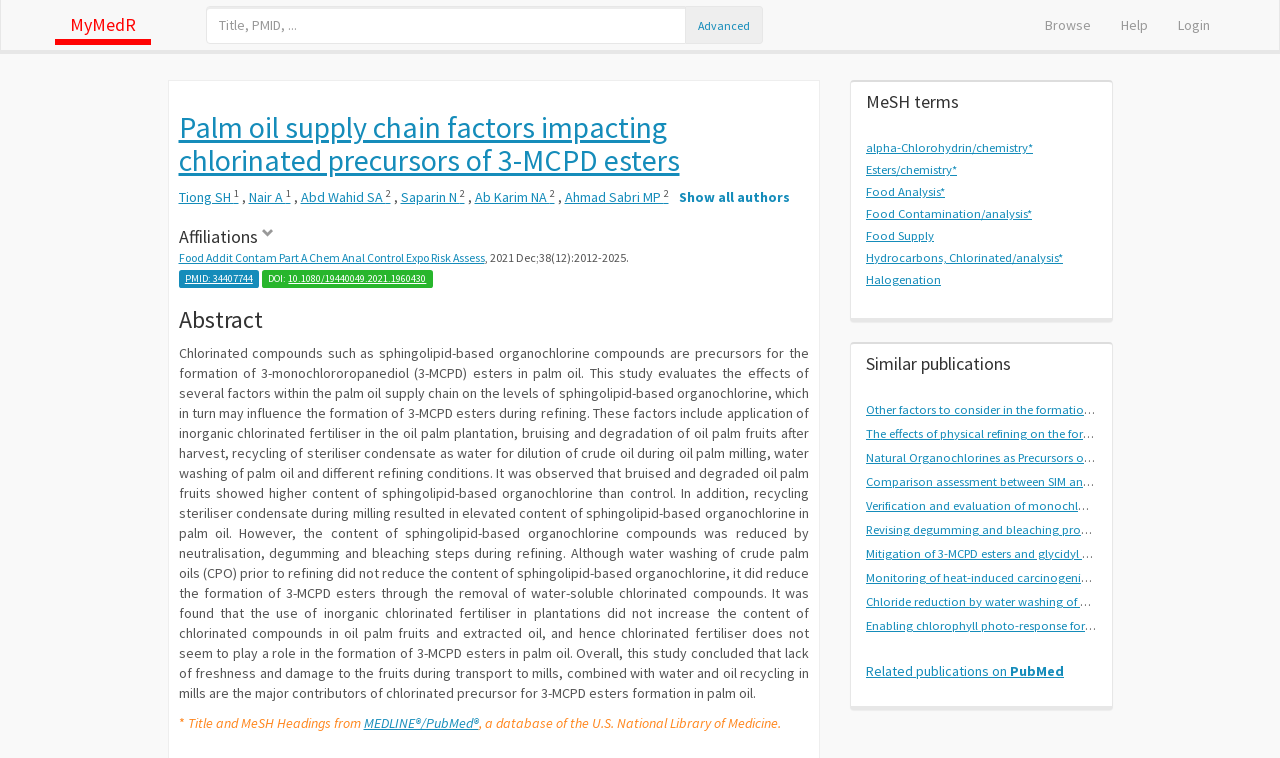Identify the bounding box coordinates of the clickable region necessary to fulfill the following instruction: "Search for related publications on PubMed". The bounding box coordinates should be four float numbers between 0 and 1, i.e., [left, top, right, bottom].

[0.677, 0.873, 0.831, 0.897]